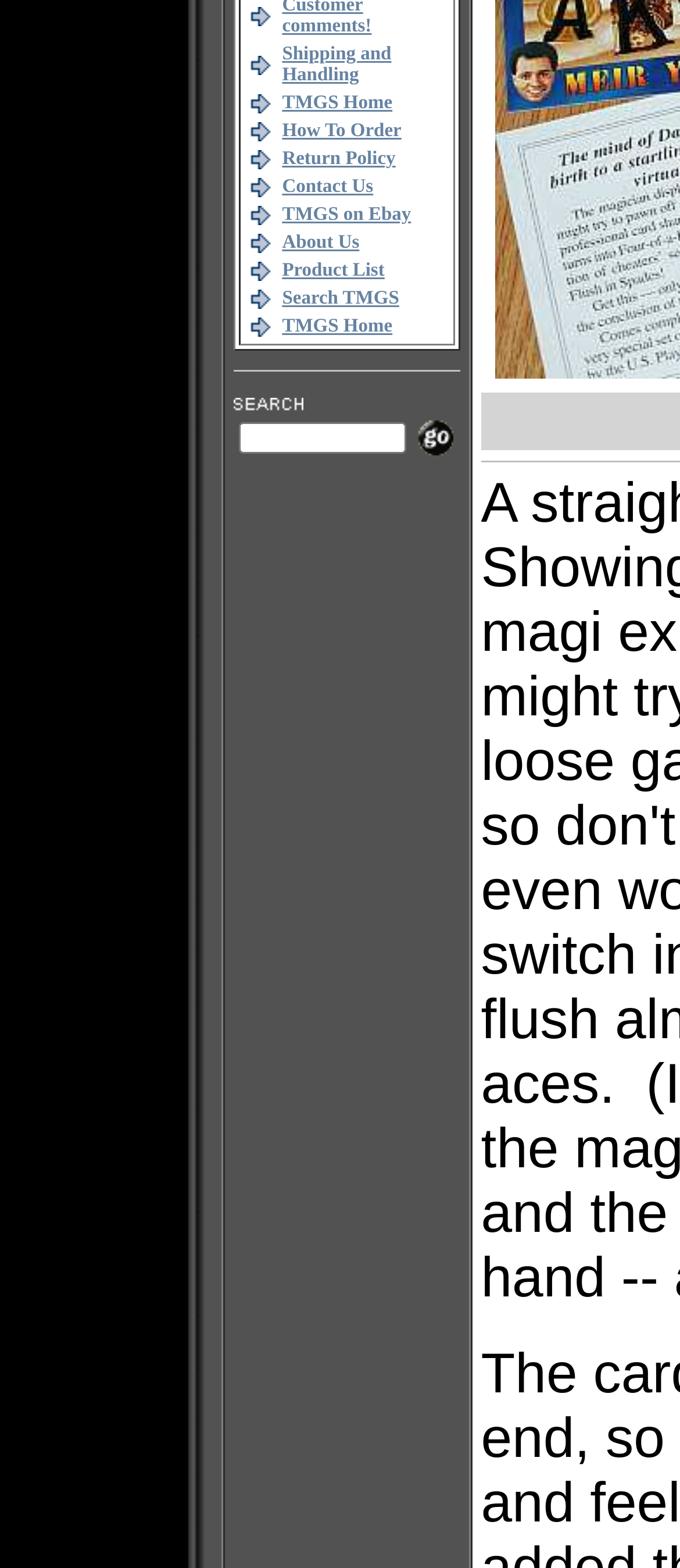Find the bounding box coordinates of the UI element according to this description: "TMGS on Ebay".

[0.433, 0.13, 0.623, 0.144]